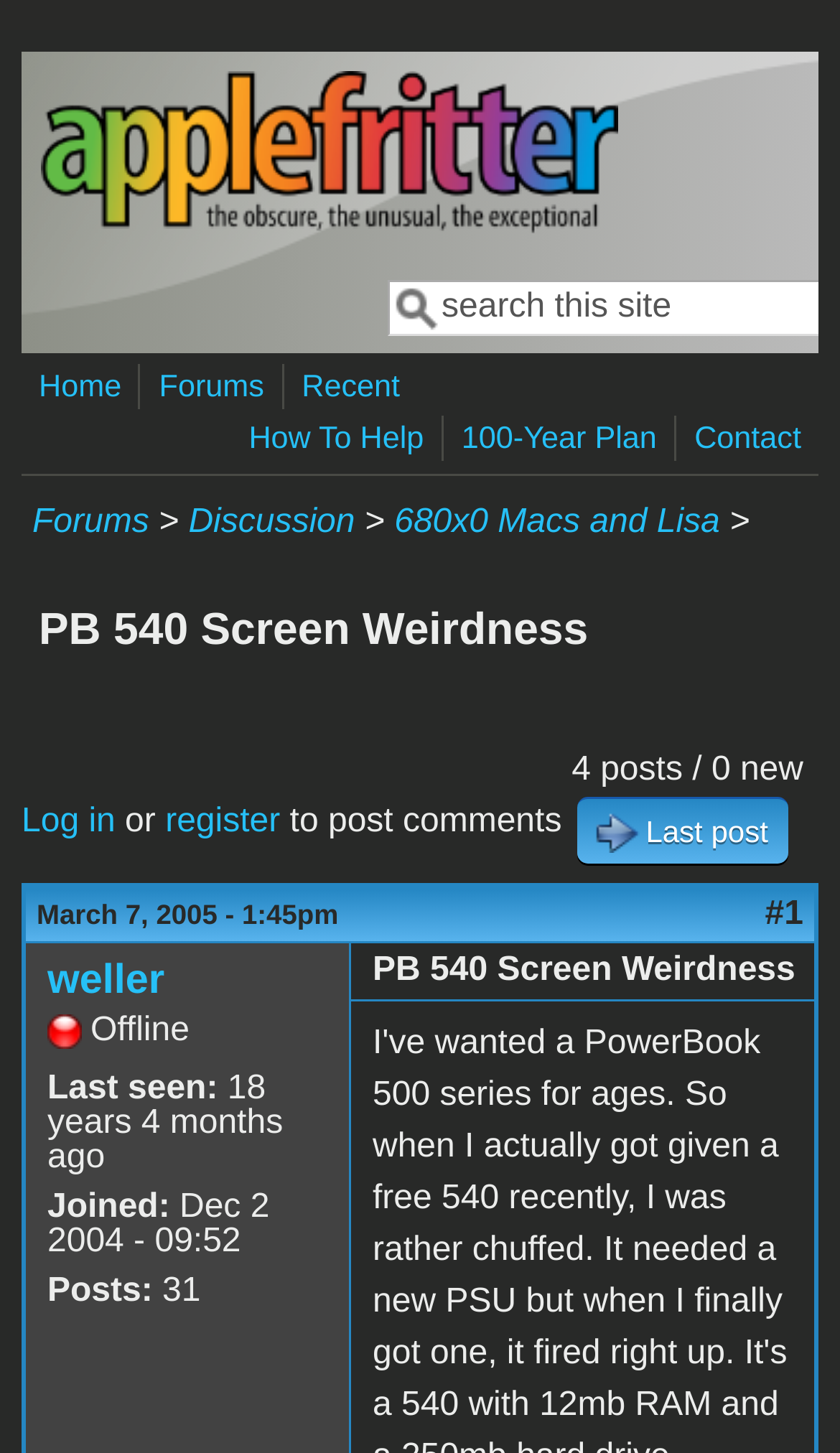How many posts are there in the current discussion? Based on the screenshot, please respond with a single word or phrase.

4